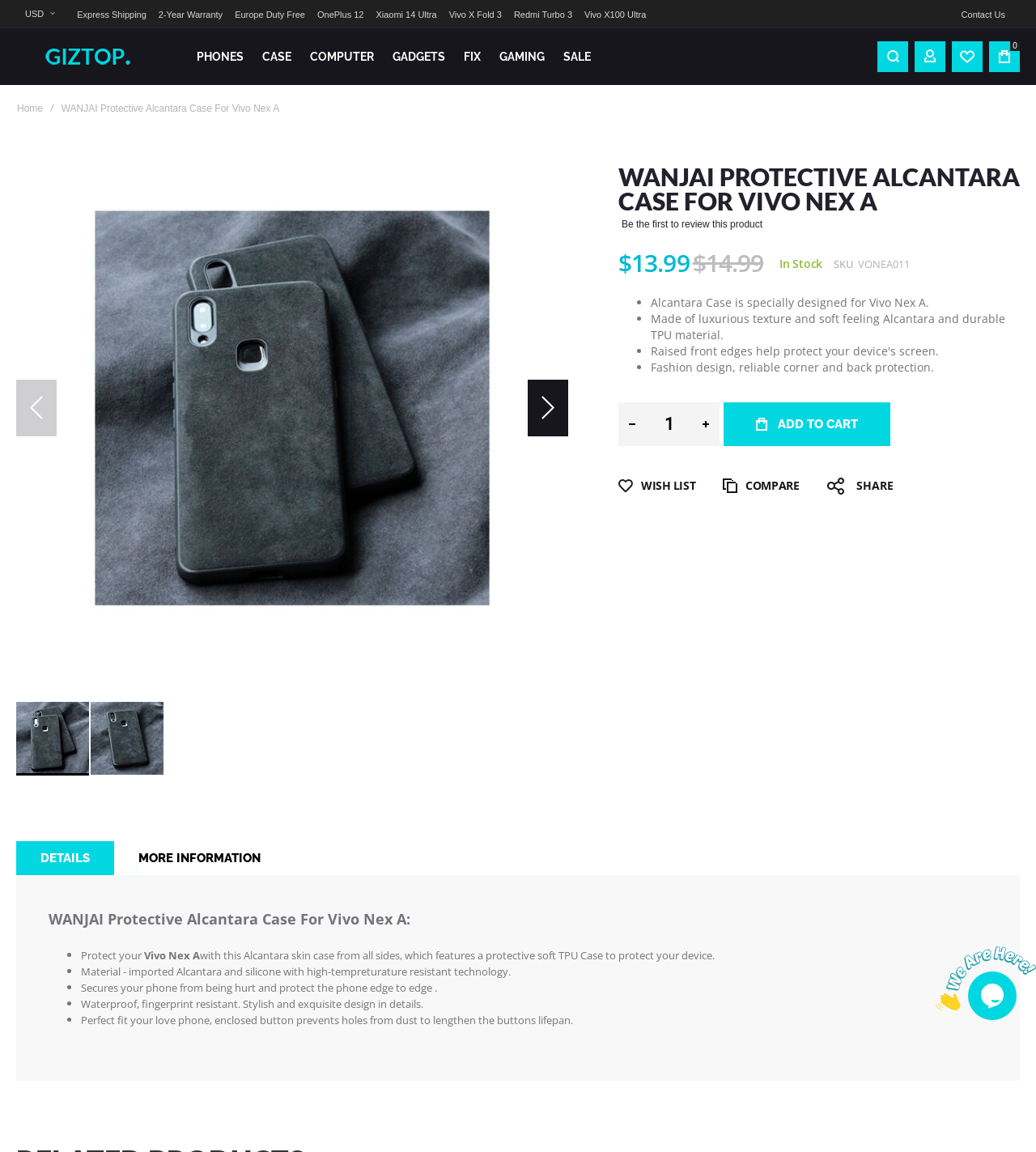Respond concisely with one word or phrase to the following query:
What material is the case made of?

Alcantara and silicone